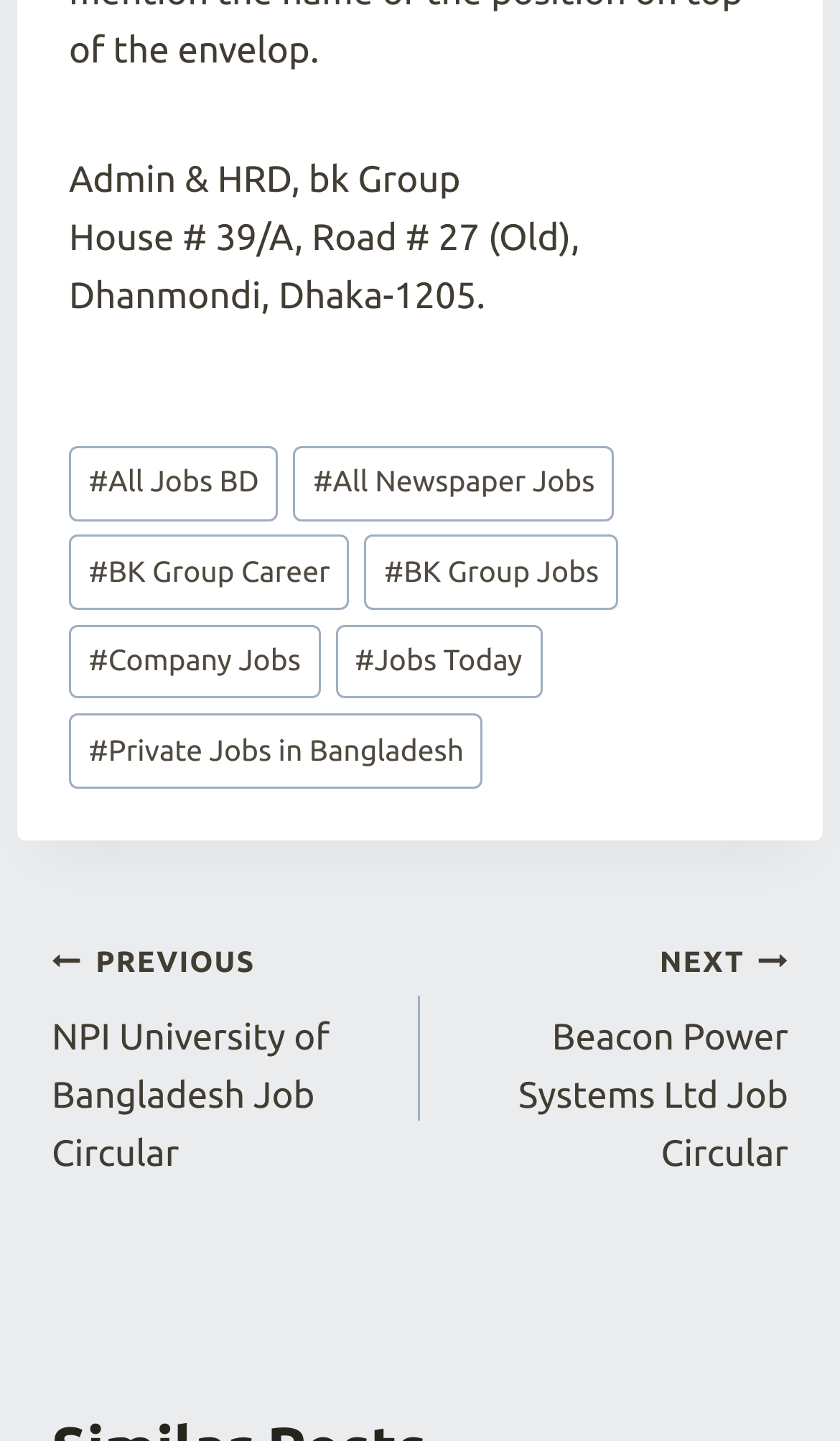Please locate the UI element described by "#BK Group Career" and provide its bounding box coordinates.

[0.082, 0.371, 0.416, 0.423]